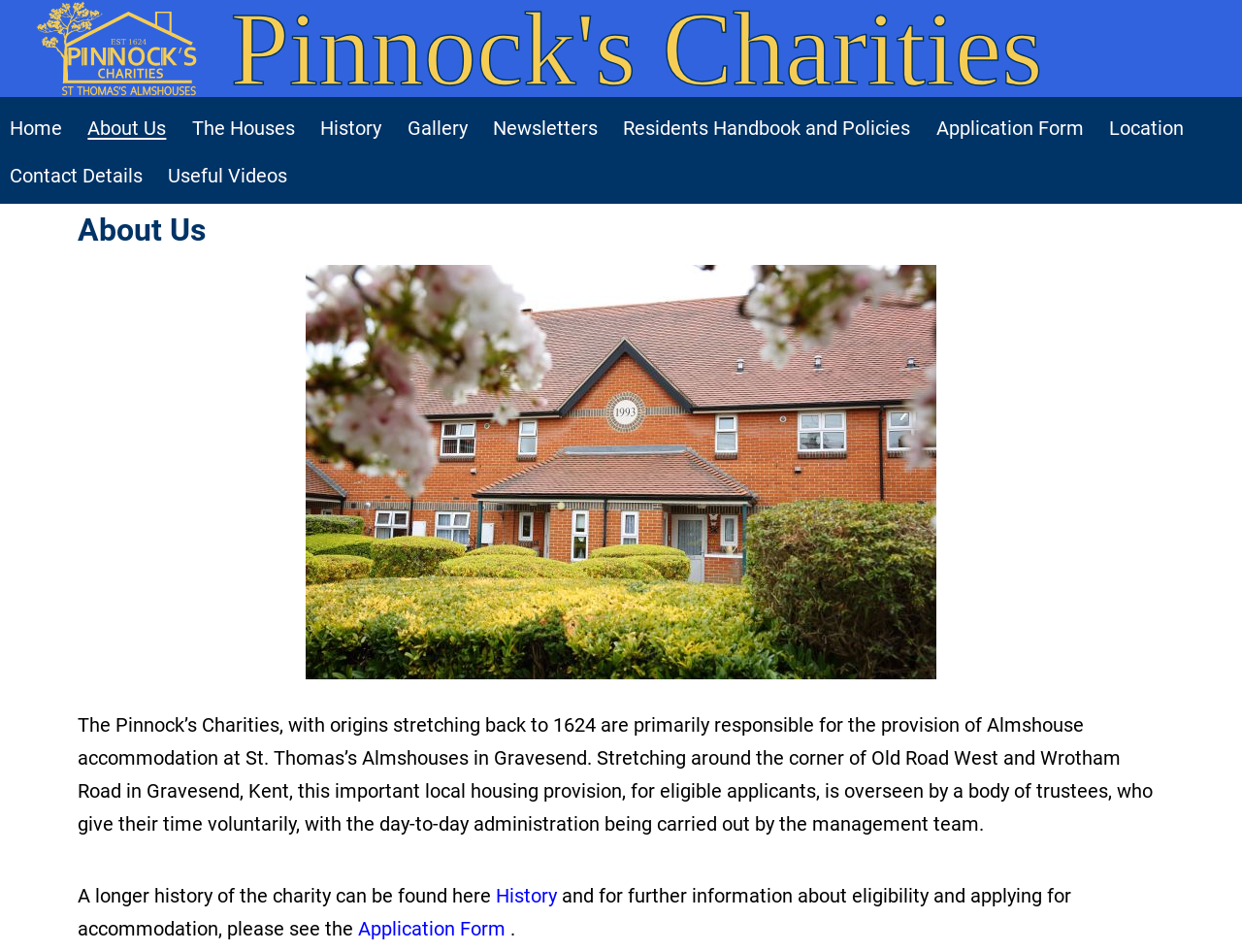Please find and report the bounding box coordinates of the element to click in order to perform the following action: "Read the history of the charity". The coordinates should be expressed as four float numbers between 0 and 1, in the format [left, top, right, bottom].

[0.399, 0.929, 0.448, 0.953]